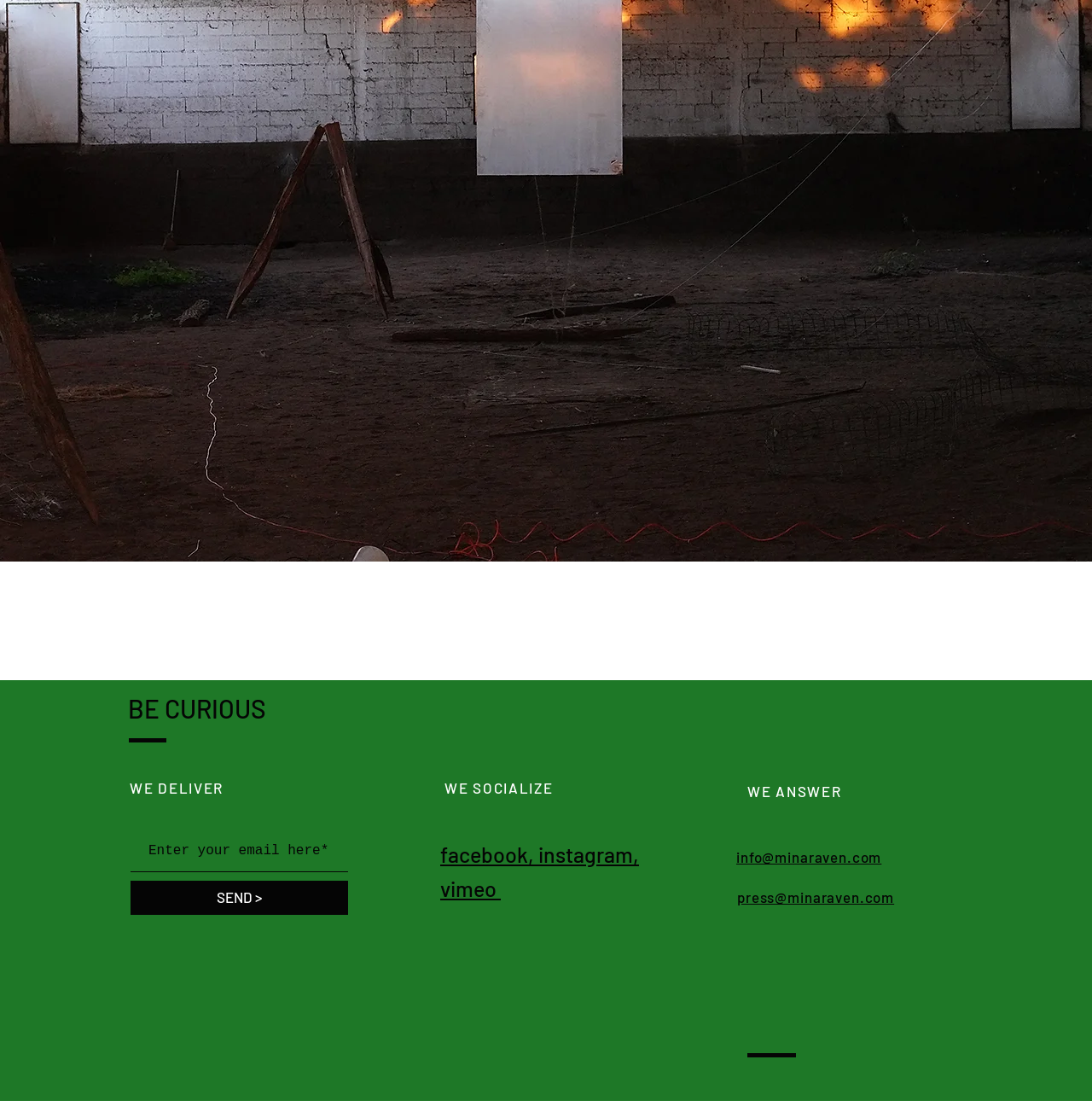Give the bounding box coordinates for this UI element: "Documentation". The coordinates should be four float numbers between 0 and 1, arranged as [left, top, right, bottom].

None